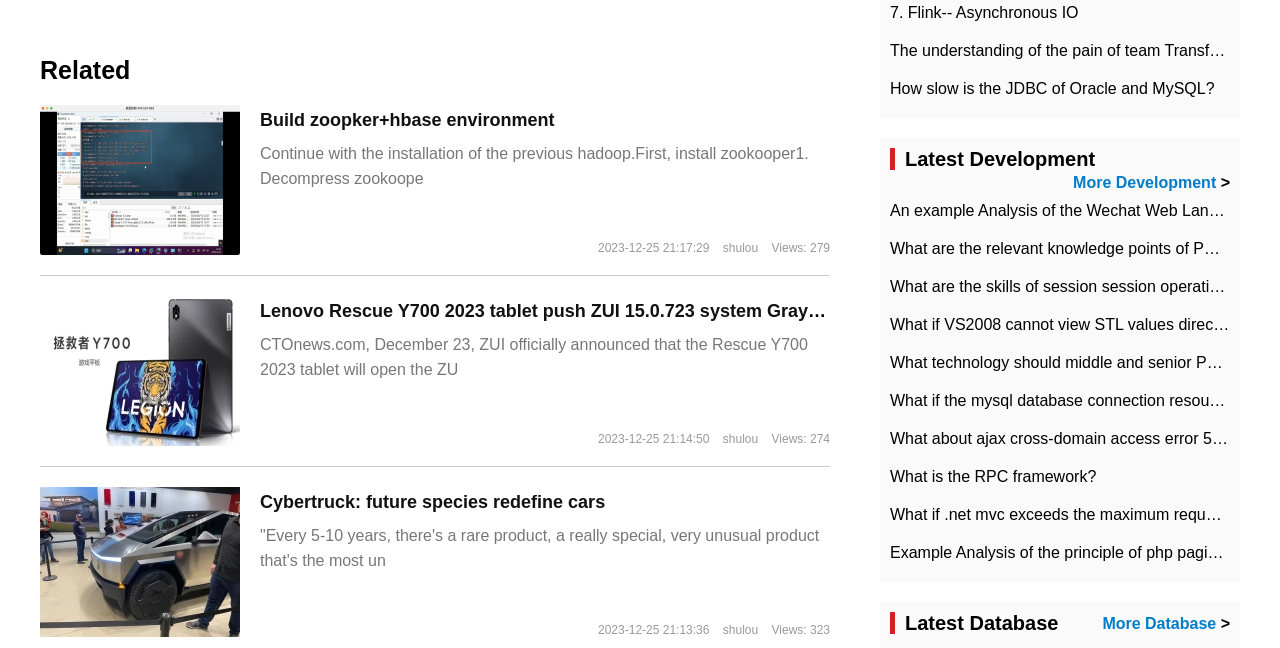From the element description: "What is the RPC framework?", extract the bounding box coordinates of the UI element. The coordinates should be expressed as four float numbers between 0 and 1, in the order [left, top, right, bottom].

[0.695, 0.723, 0.856, 0.749]